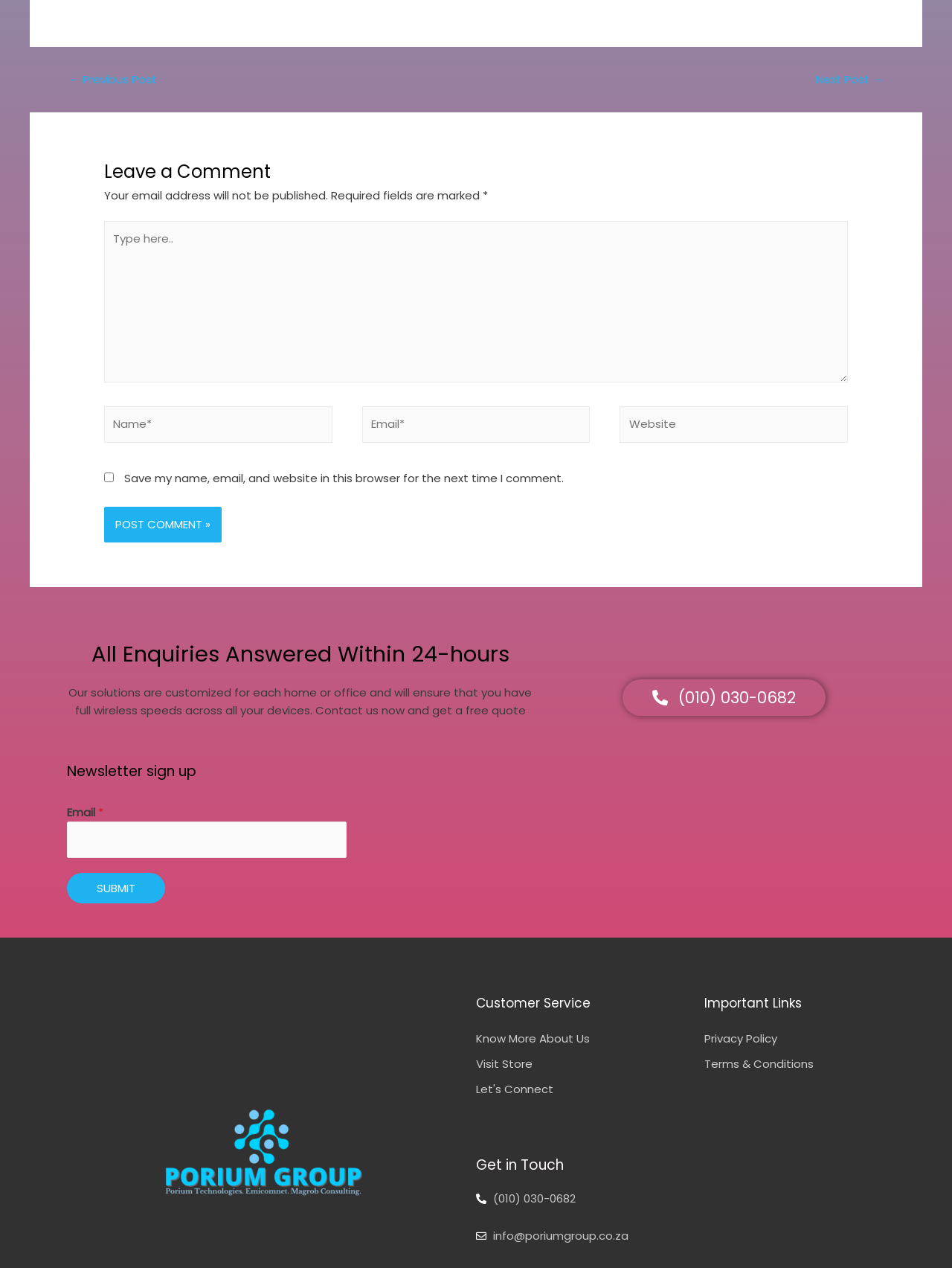What is the company's email address for contact?
Please ensure your answer to the question is detailed and covers all necessary aspects.

The company's email address is provided in the 'Get in Touch' section, suggesting that it is the contact email address for users who want to reach out to the company.